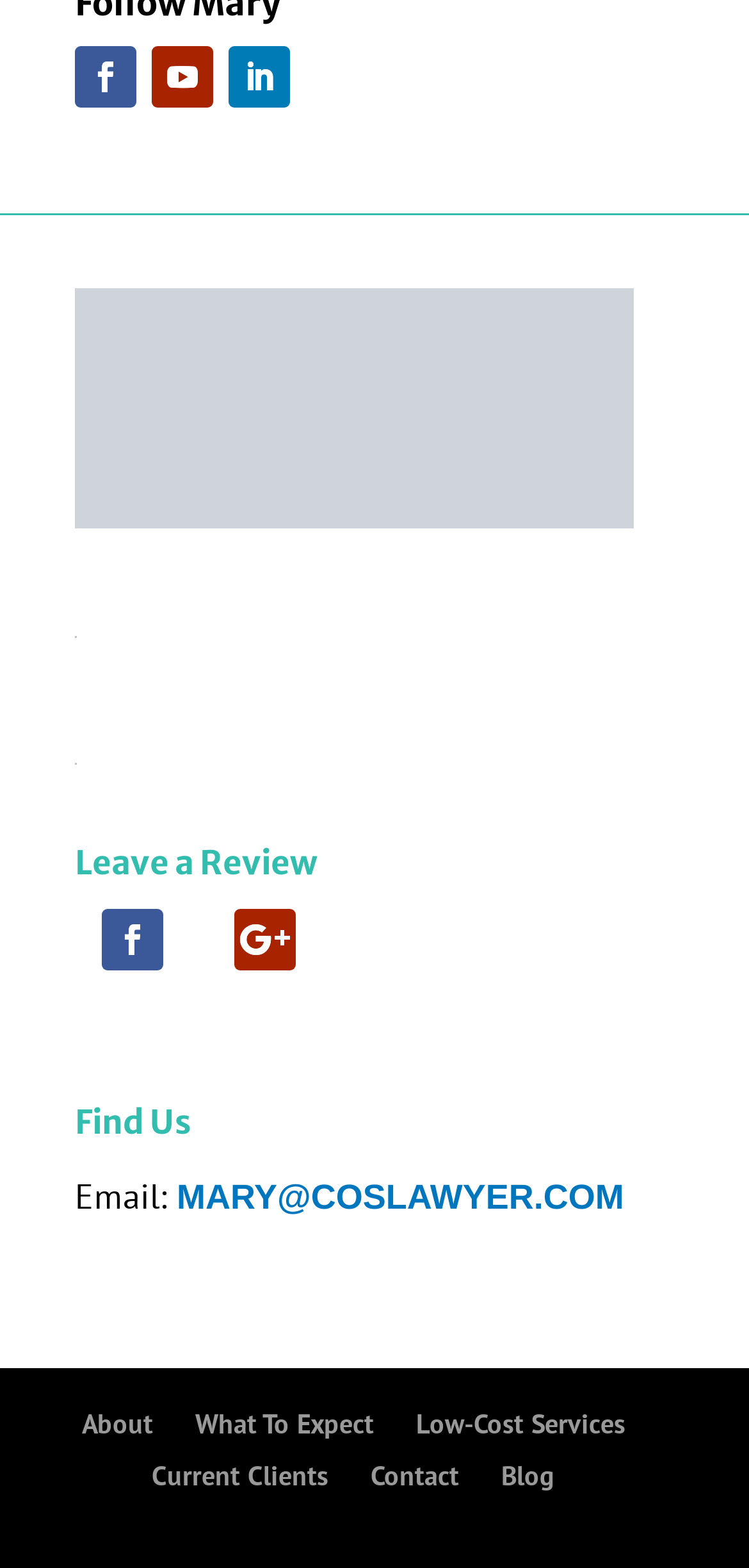Use a single word or phrase to answer the question: 
How many social media links are there?

3